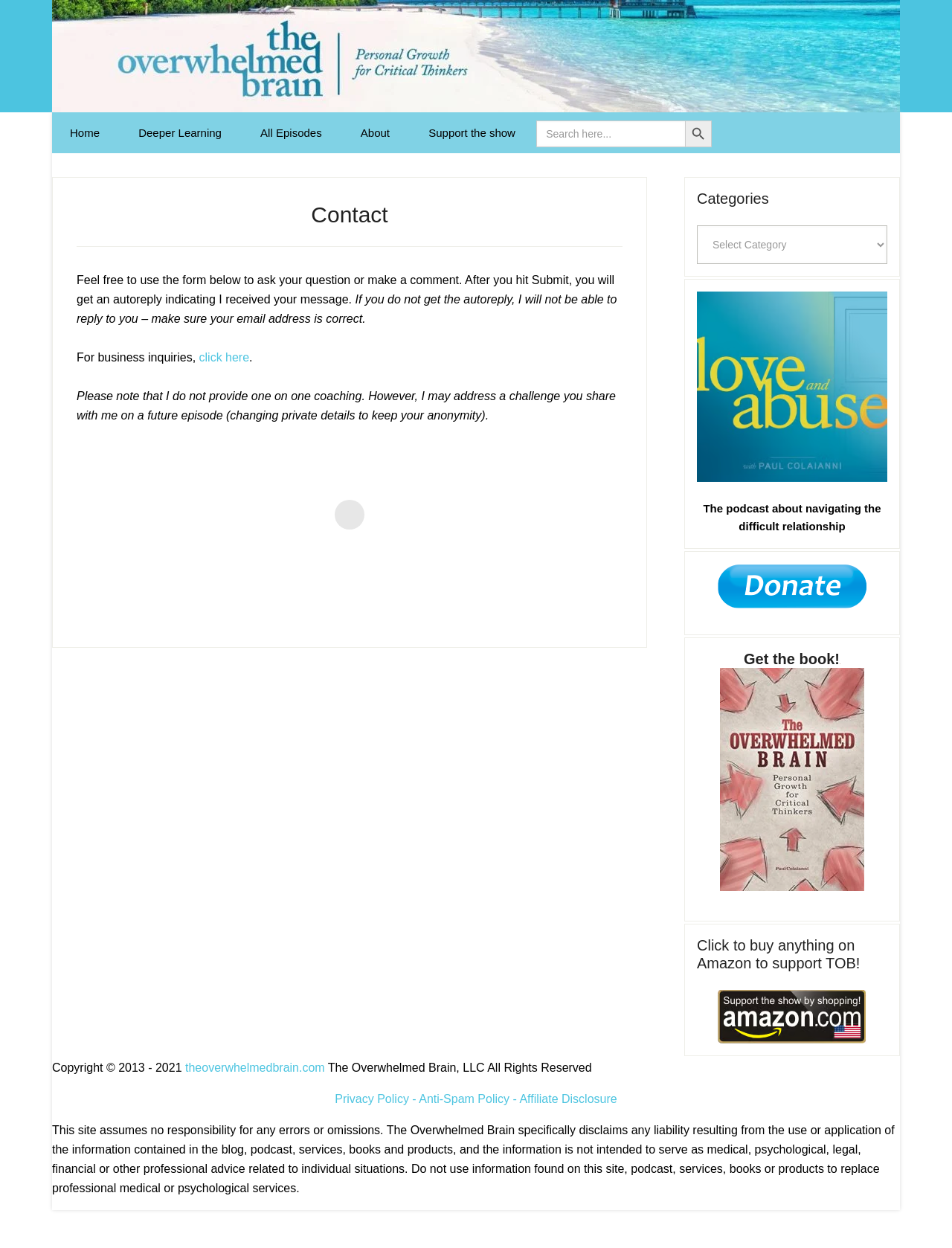Kindly determine the bounding box coordinates for the clickable area to achieve the given instruction: "Get the book".

[0.732, 0.535, 0.932, 0.714]